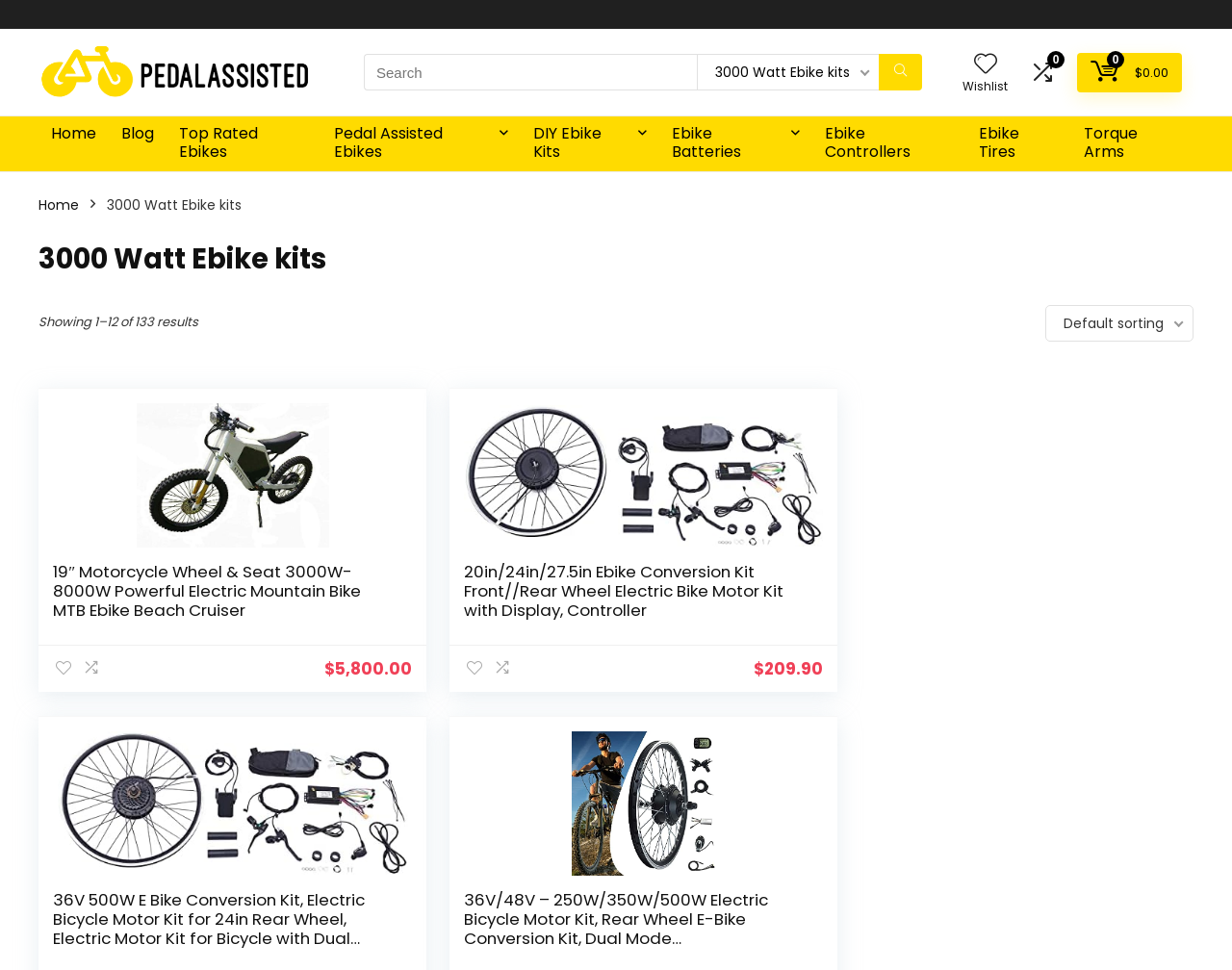Can you identify the bounding box coordinates of the clickable region needed to carry out this instruction: 'Visit the first date idea: Visit an amusement park'? The coordinates should be four float numbers within the range of 0 to 1, stated as [left, top, right, bottom].

None